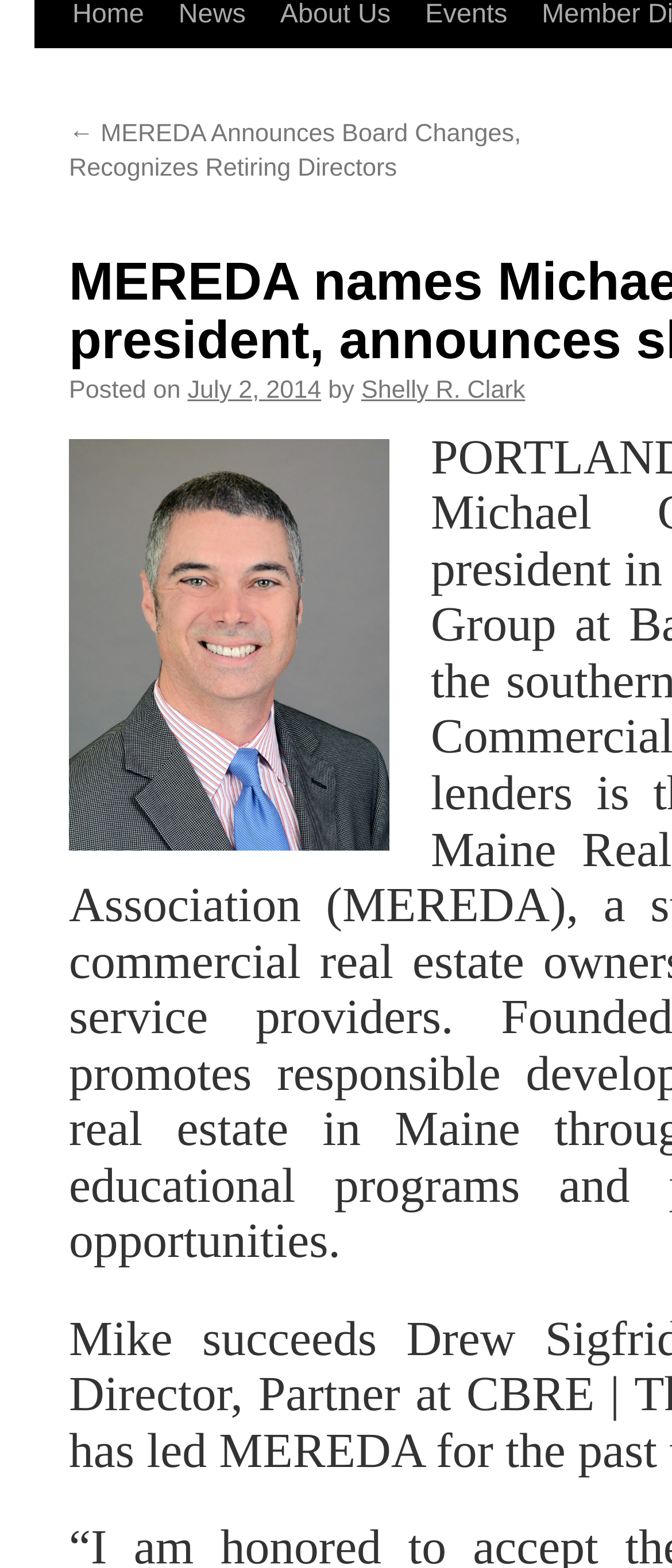Using the description: "July 2, 2014", identify the bounding box of the corresponding UI element in the screenshot.

[0.279, 0.282, 0.478, 0.3]